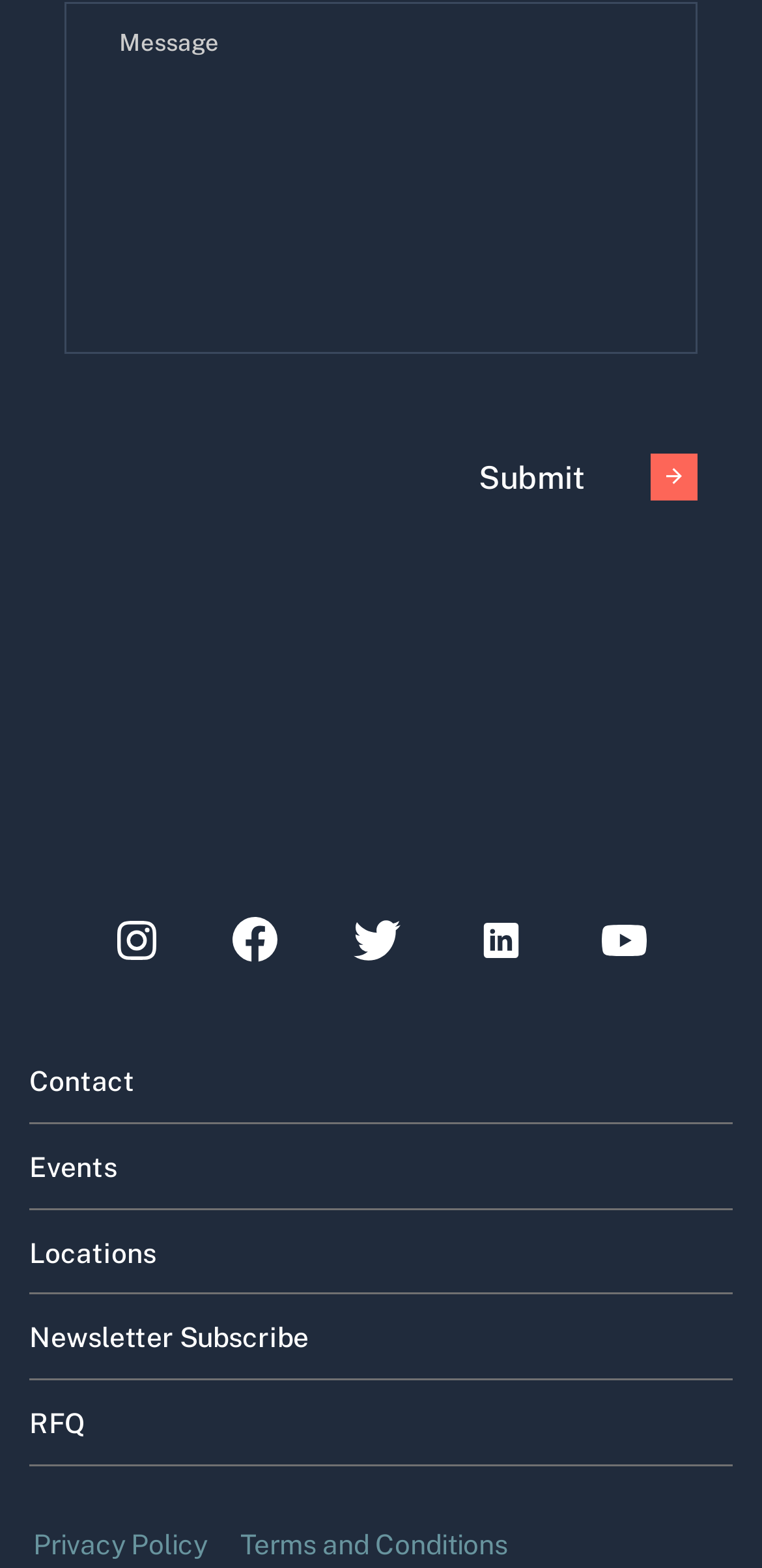Please mark the clickable region by giving the bounding box coordinates needed to complete this instruction: "Click the Halff link".

[0.038, 0.502, 0.305, 0.535]